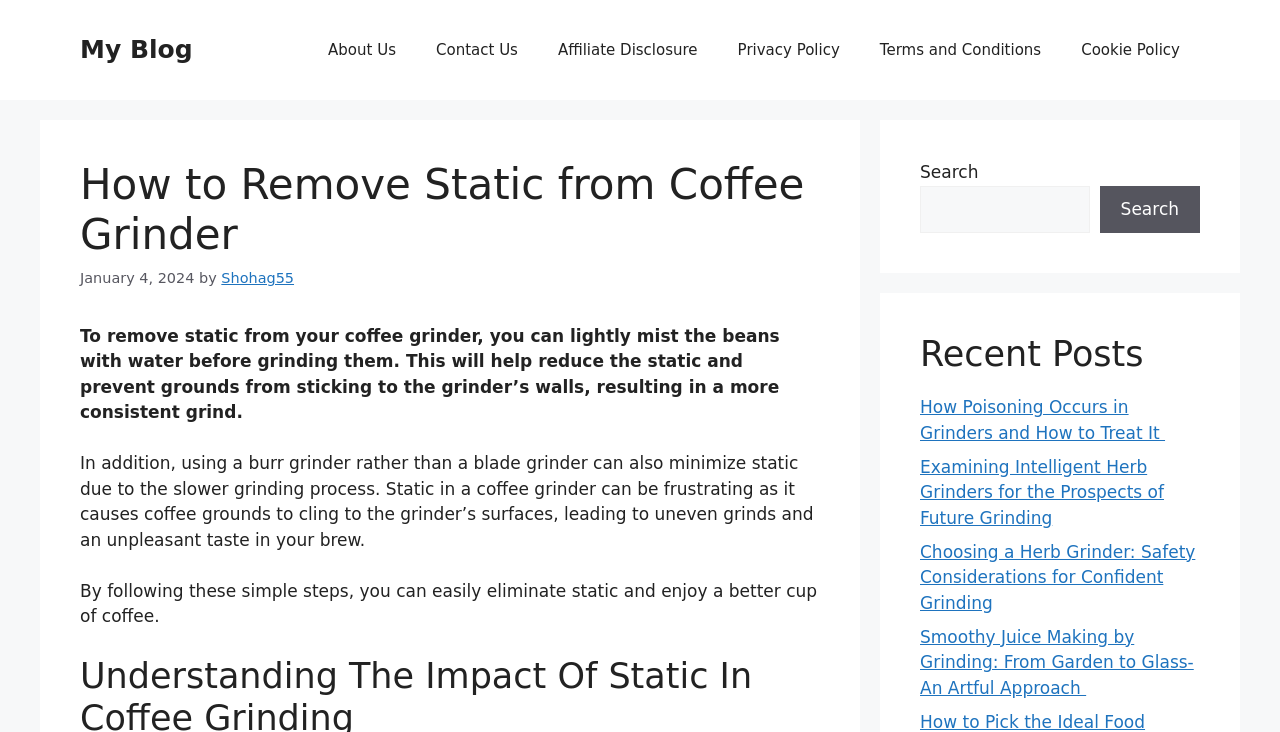Extract the primary headline from the webpage and present its text.

How to Remove Static from Coffee Grinder